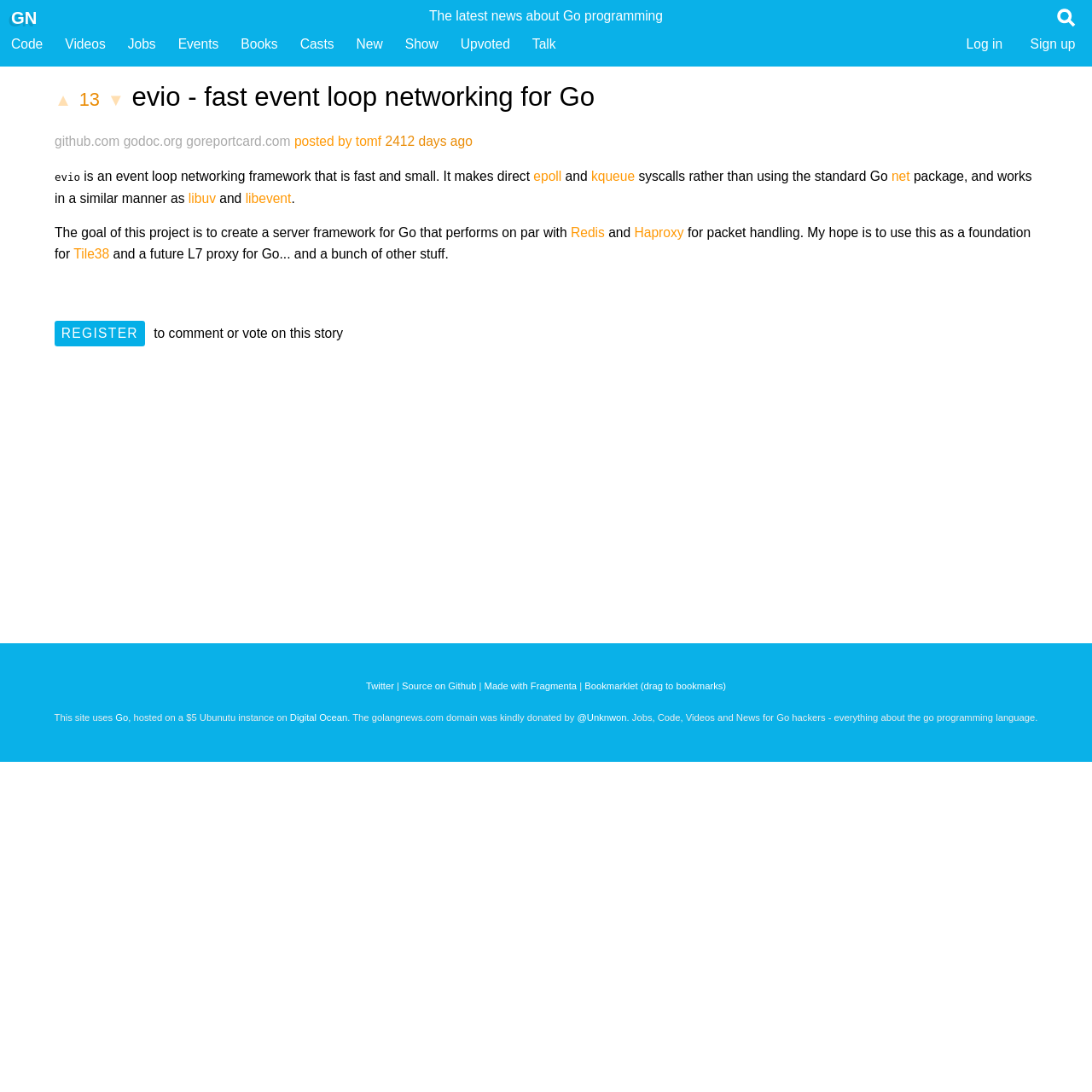Find the bounding box coordinates of the area to click in order to follow the instruction: "Go to About page".

None